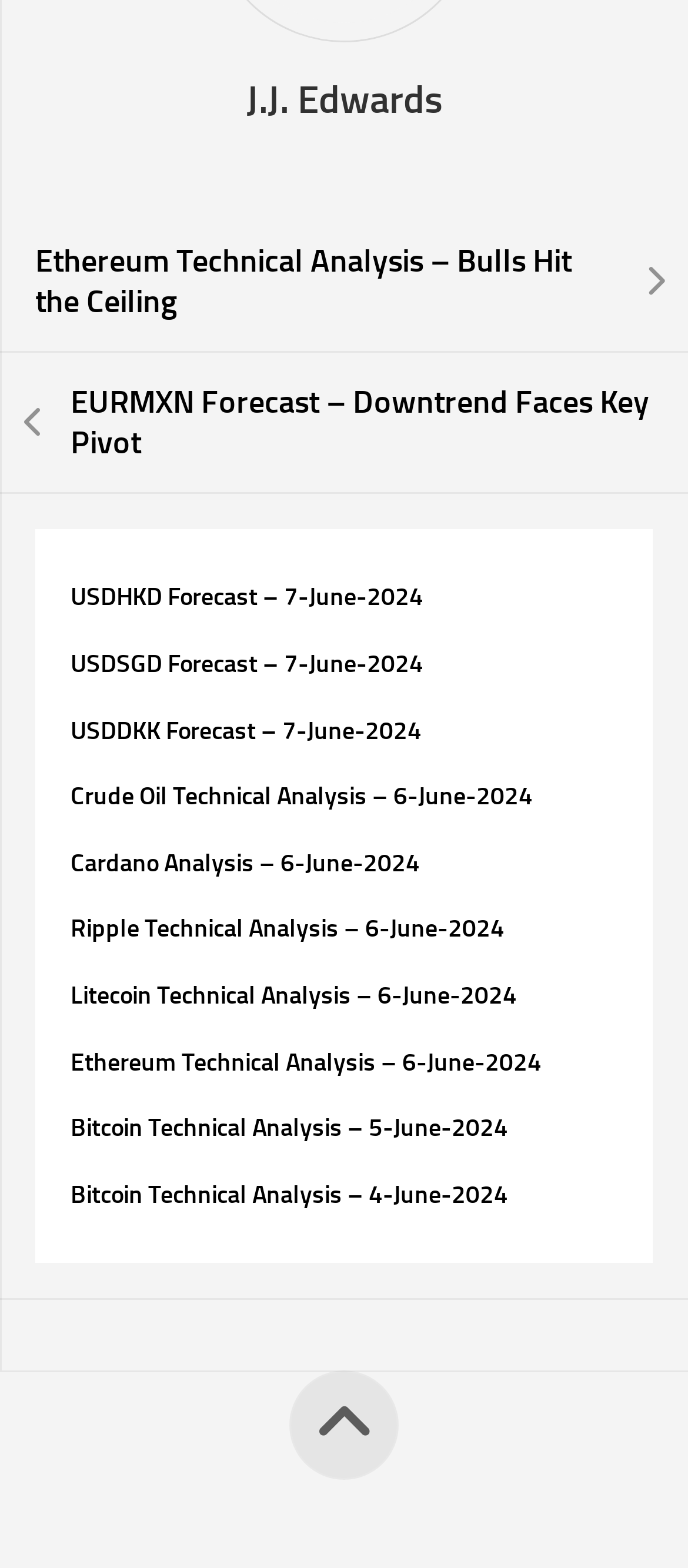Please provide a detailed answer to the question below based on the screenshot: 
What is the name of the person mentioned?

The name 'J.J. Edwards' is mentioned at the top of the webpage, indicating that it might be the author or creator of the content.